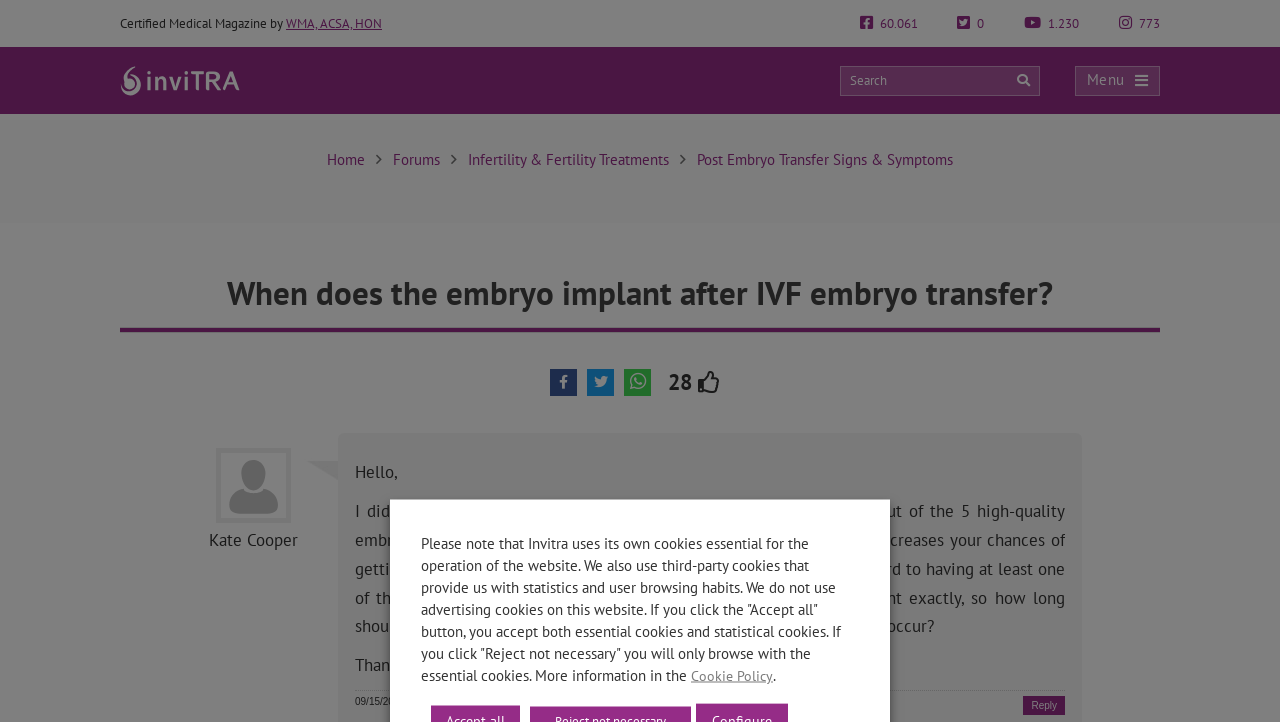Articulate a detailed summary of the webpage's content and design.

This webpage appears to be a forum or discussion board focused on infertility and fertility treatments. At the top of the page, there is a header section with a logo, search bar, and menu button. Below the header, there is a title "When does the embryo implant after IVF embryo transfer?" which is also a link.

The main content of the page is a post from a user named Kate Cooper, who shares her experience with IVF embryo transfer and asks for help understanding when the embryo implantation occurs. The post is divided into paragraphs and includes a greeting, a description of her experience, and a question.

To the right of the post, there are several links and icons, including social media links, a reply button, and a button with a magnifying glass icon. Below the post, there is a section with information about cookies used on the website and a link to the Cookie Policy.

The page also has a navigation menu at the top with links to "Home", "Forums", and "Infertility & Fertility Treatments". There are also several emphasis elements throughout the page, which may indicate bold or italic text.